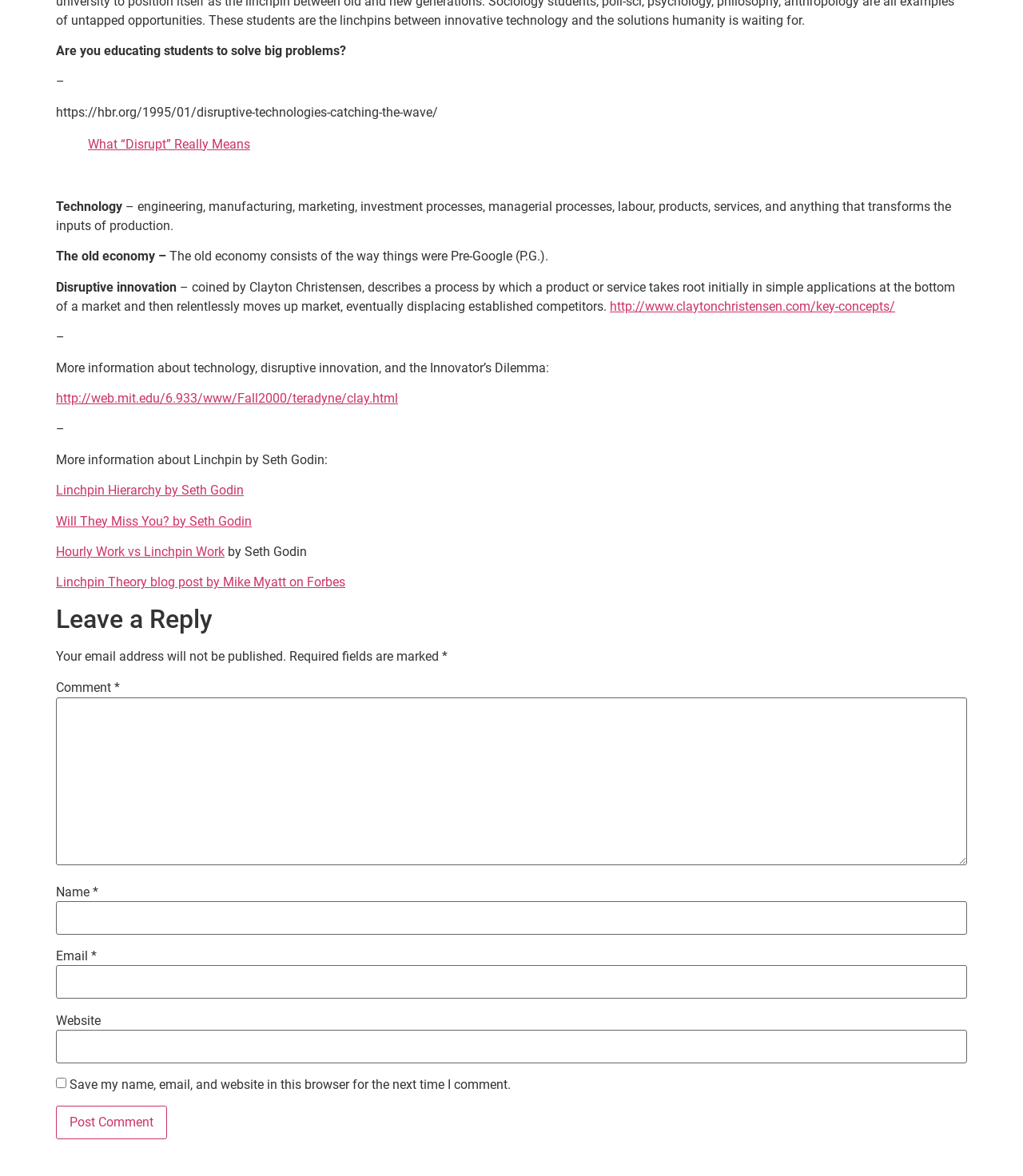Determine the bounding box coordinates of the region I should click to achieve the following instruction: "Enter a comment". Ensure the bounding box coordinates are four float numbers between 0 and 1, i.e., [left, top, right, bottom].

[0.055, 0.593, 0.945, 0.735]